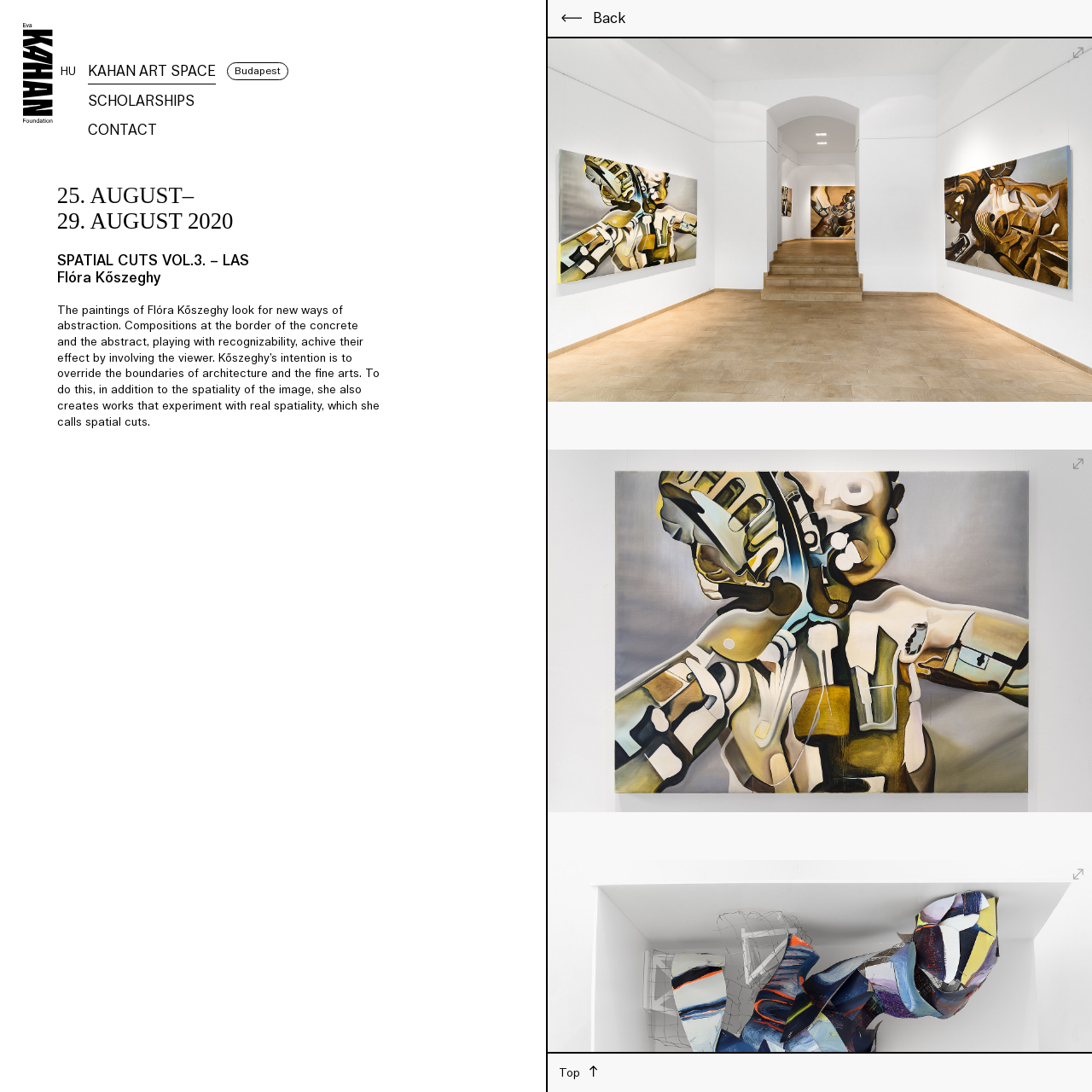Provide a one-word or short-phrase response to the question:
What is the name of the foundation?

Dr. Éva Kahán Foundation